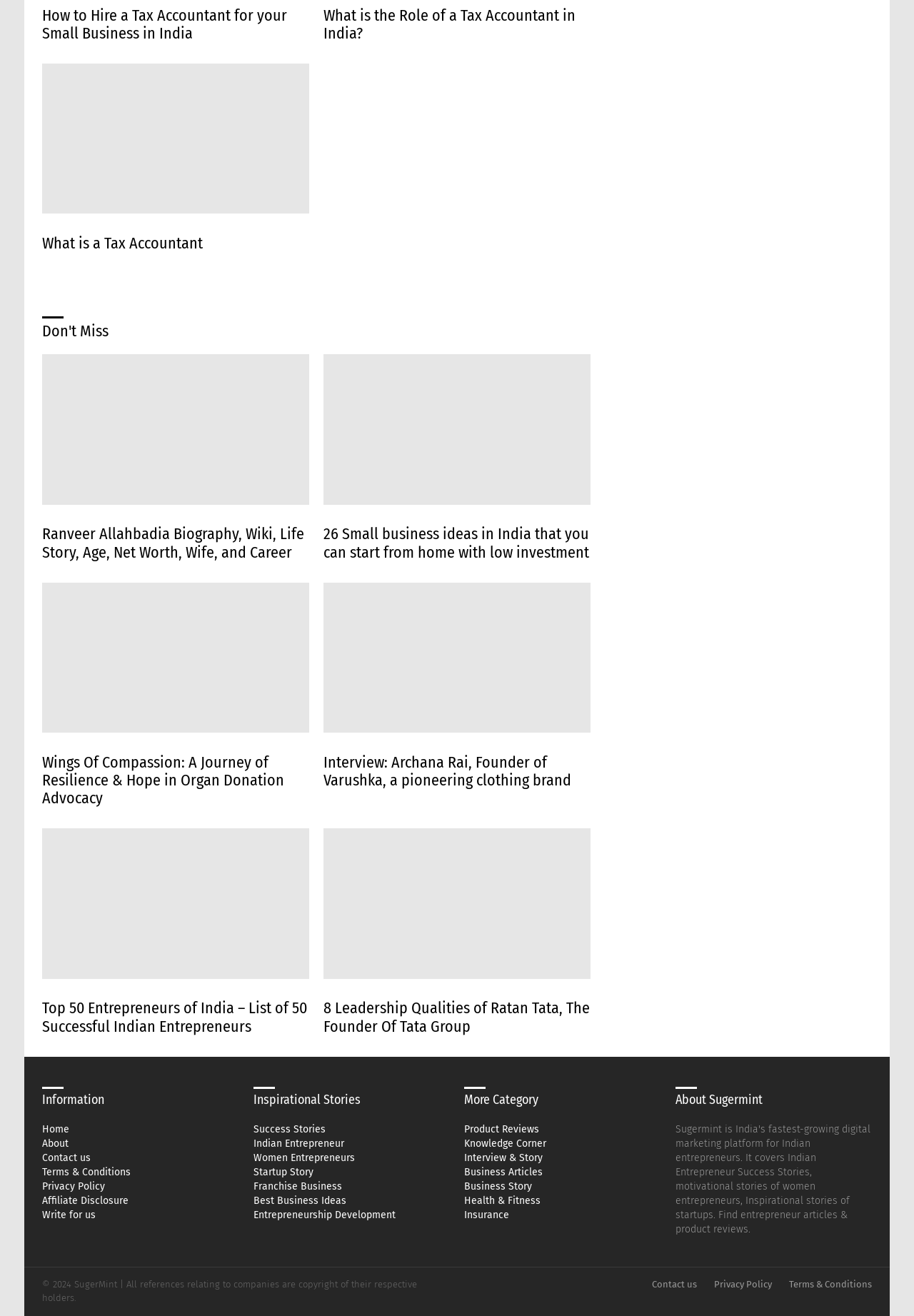Identify the bounding box for the given UI element using the description provided. Coordinates should be in the format (top-left x, top-left y, bottom-right x, bottom-right y) and must be between 0 and 1. Here is the description: What is a Tax Accountant

[0.046, 0.177, 0.222, 0.192]